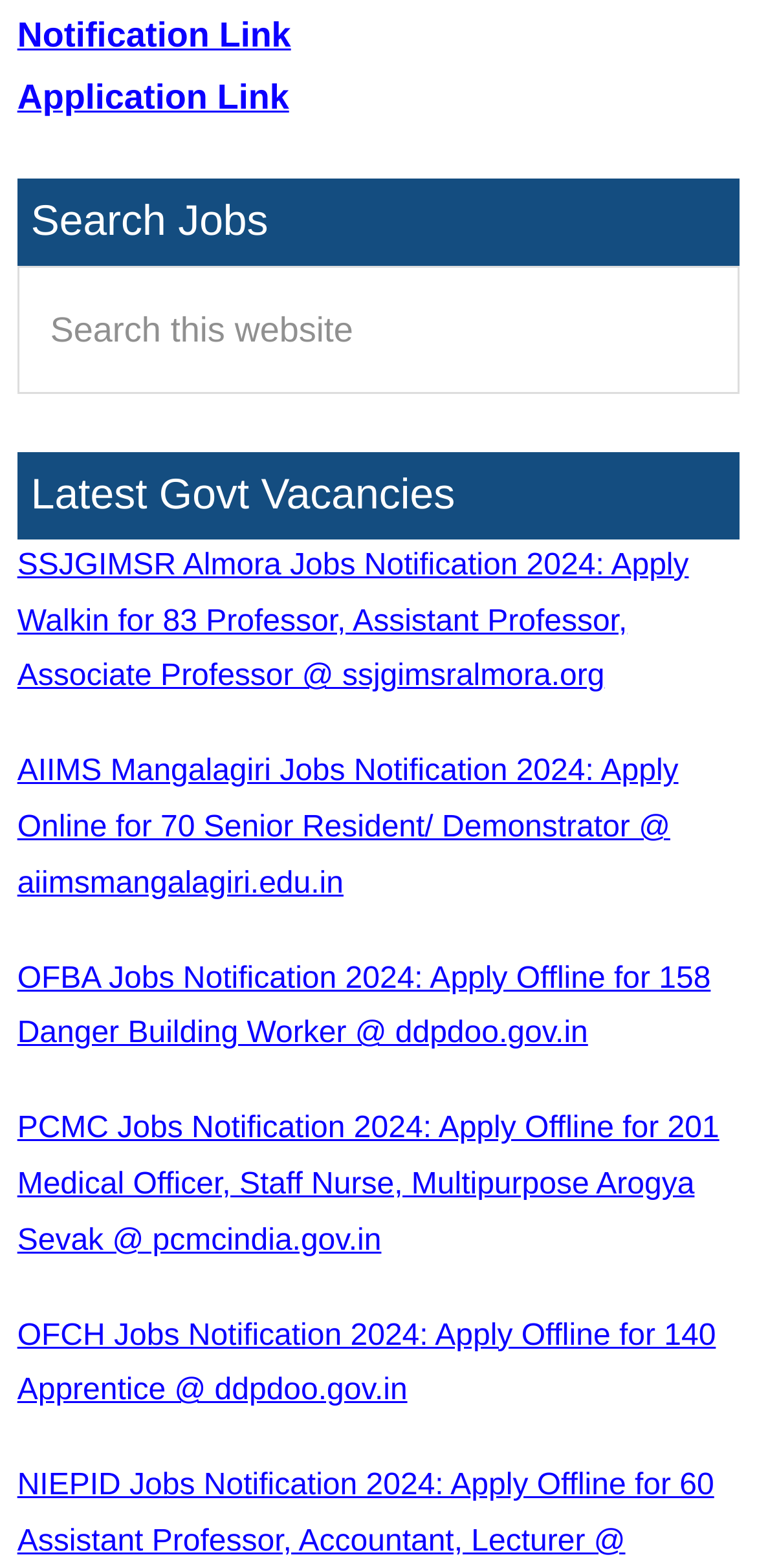Please identify the bounding box coordinates of the clickable area that will allow you to execute the instruction: "Click on Notification Link".

[0.023, 0.01, 0.384, 0.035]